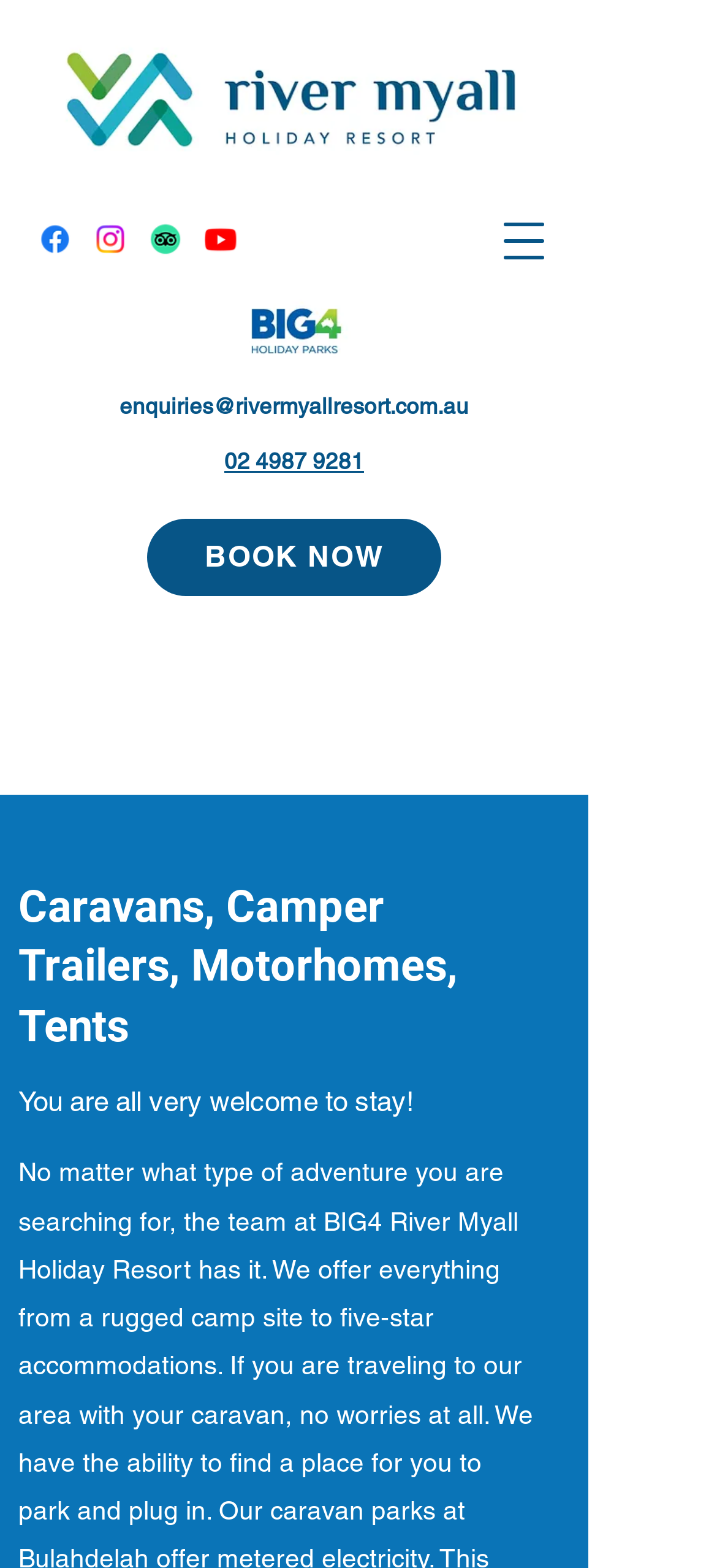Please find the bounding box coordinates in the format (top-left x, top-left y, bottom-right x, bottom-right y) for the given element description. Ensure the coordinates are floating point numbers between 0 and 1. Description: 02 4987 9281

[0.313, 0.287, 0.508, 0.303]